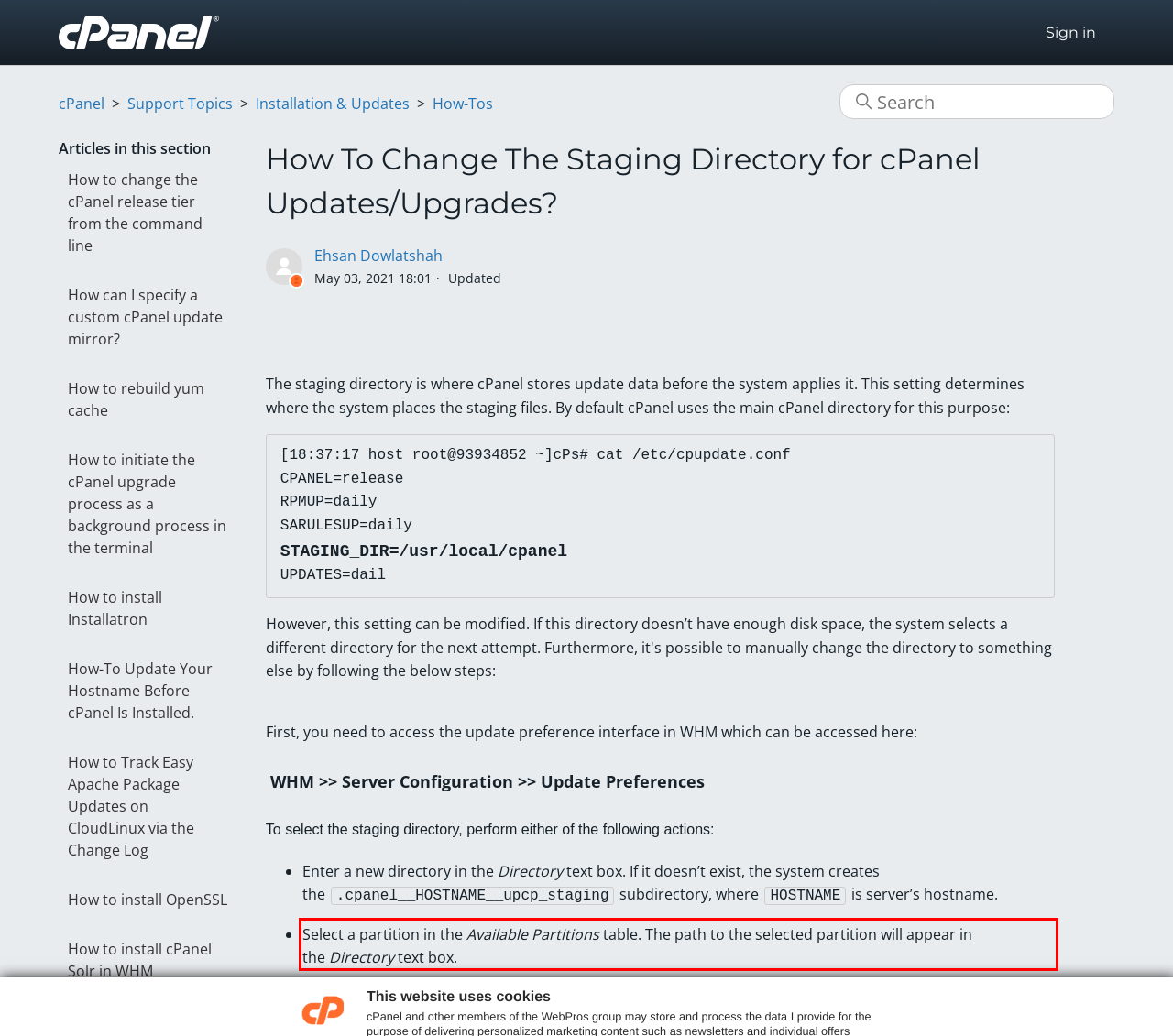Identify the text within the red bounding box on the webpage screenshot and generate the extracted text content.

Select a partition in the Available Partitions table. The path to the selected partition will appear in the Directory text box.